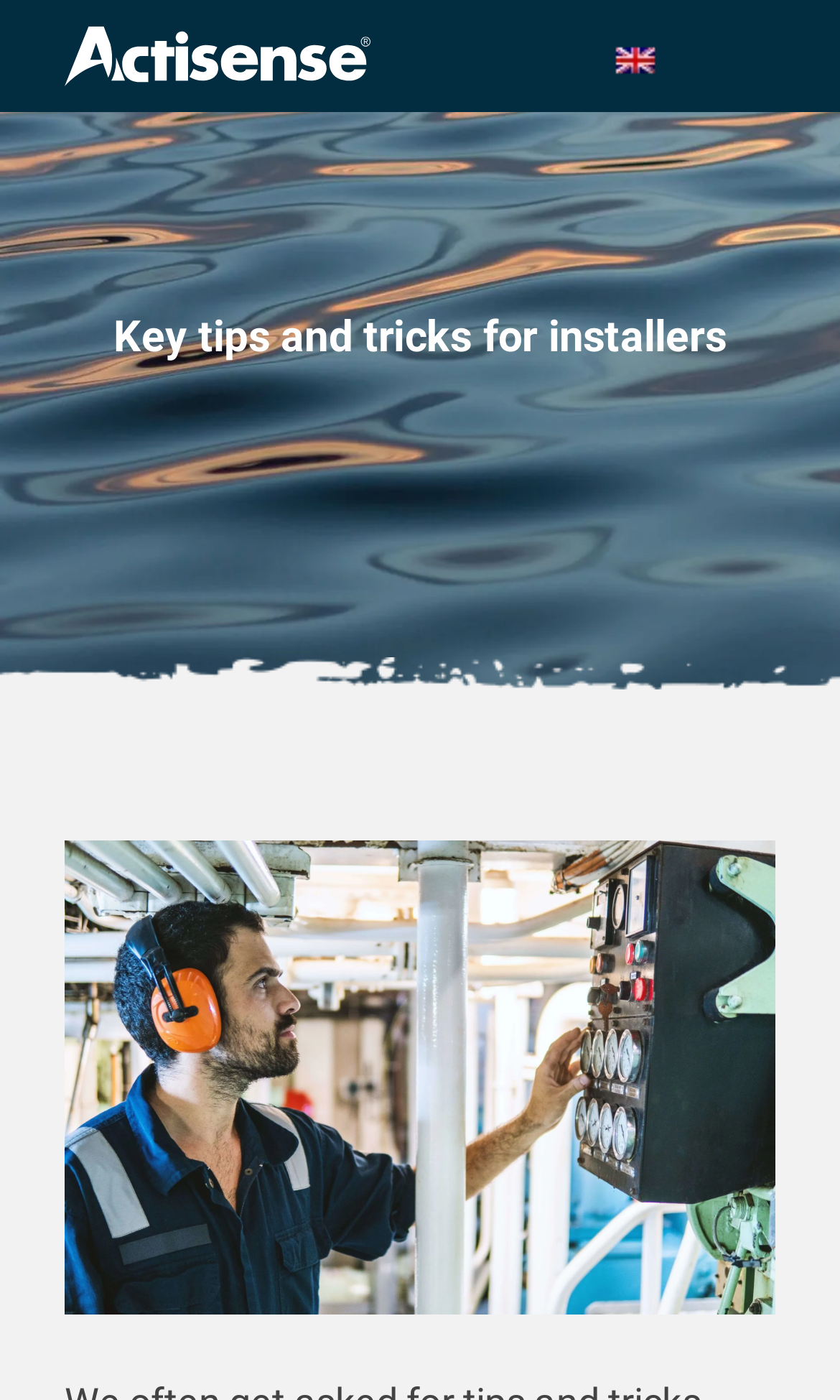Identify the bounding box for the element characterized by the following description: "alt="Actisense Logo"".

[0.077, 0.021, 0.441, 0.054]